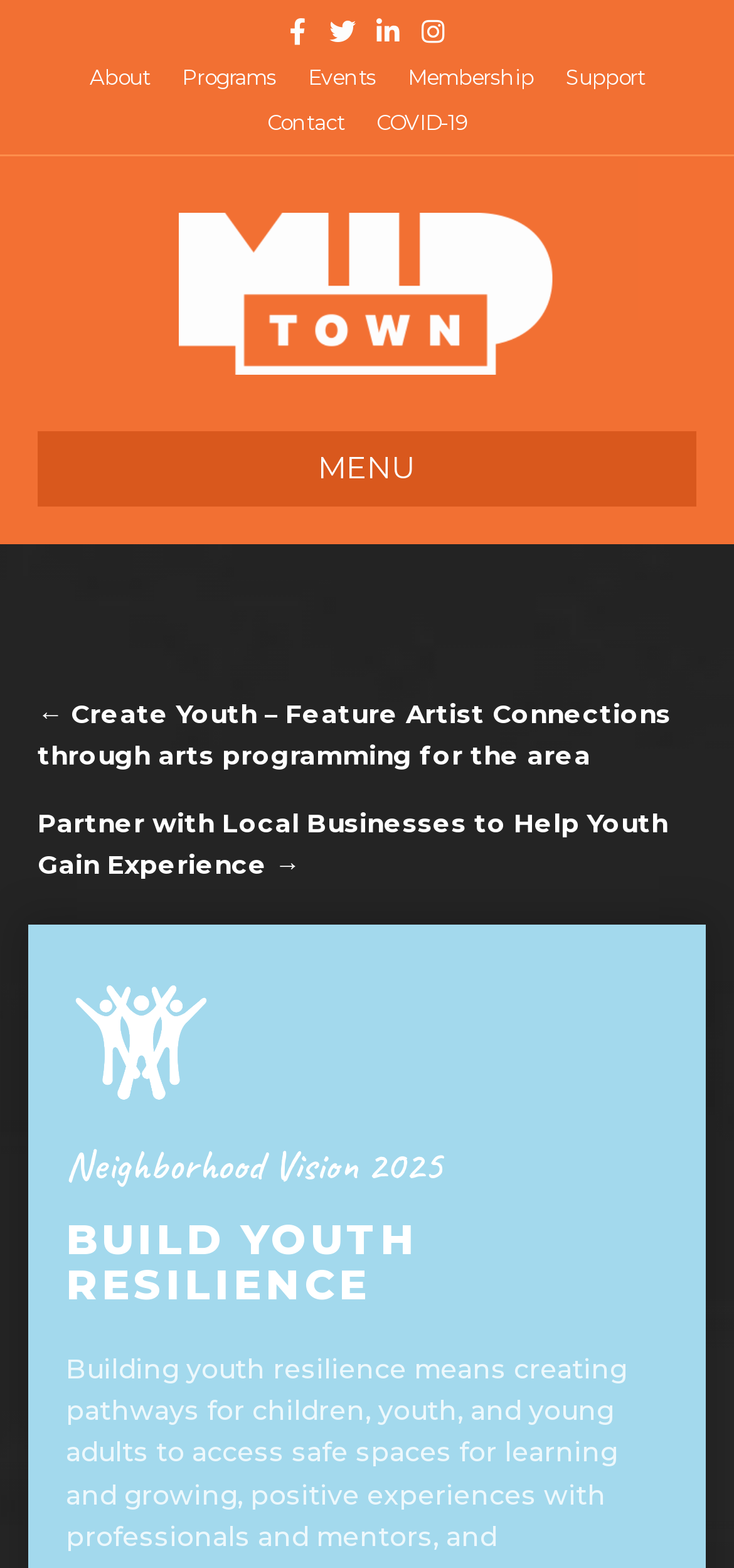Please give a one-word or short phrase response to the following question: 
What is the purpose of the 'MENU' button?

To navigate the webpage